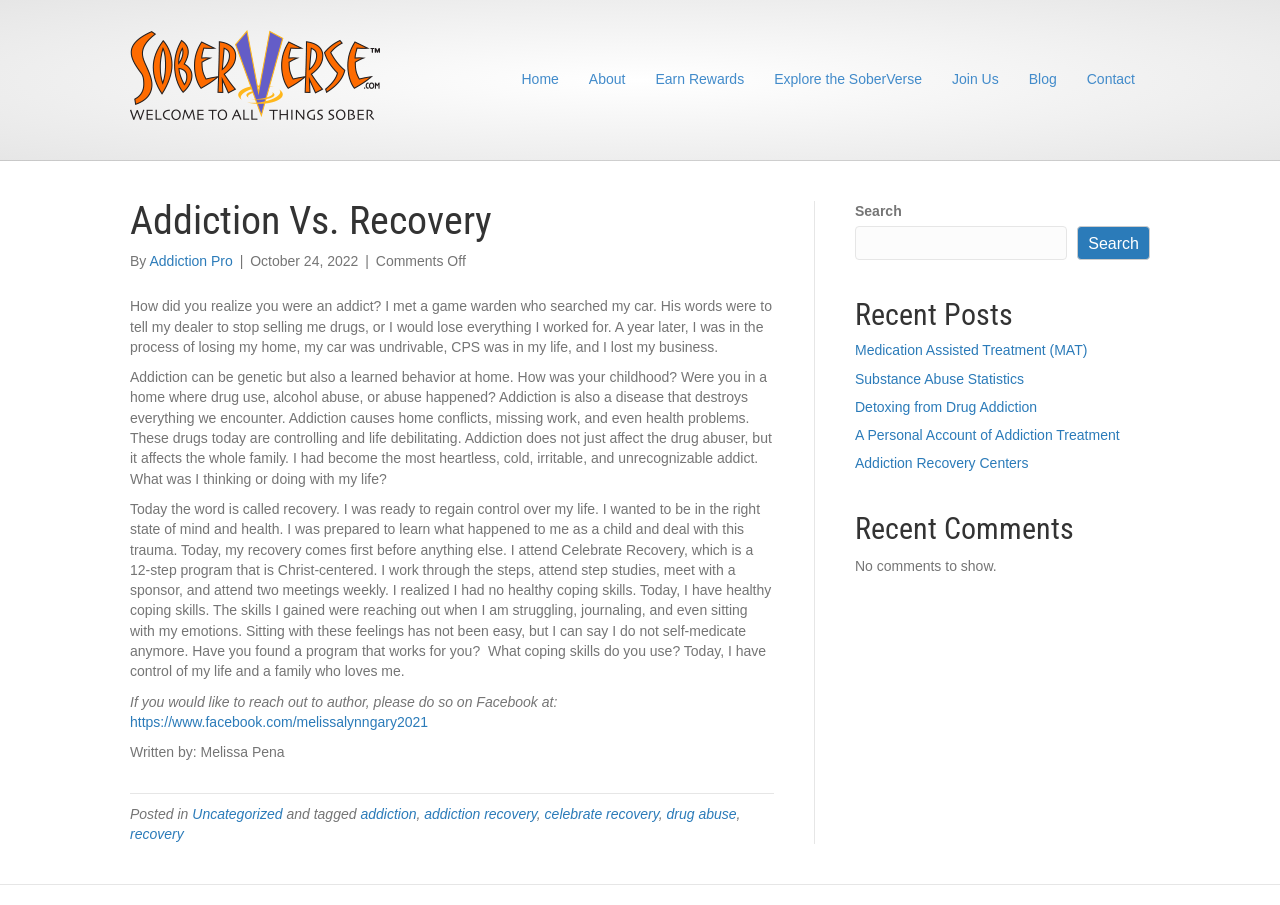Using the element description provided, determine the bounding box coordinates in the format (top-left x, top-left y, bottom-right x, bottom-right y). Ensure that all values are floating point numbers between 0 and 1. Element description: Medication Assisted Treatment (MAT)

[0.668, 0.378, 0.85, 0.396]